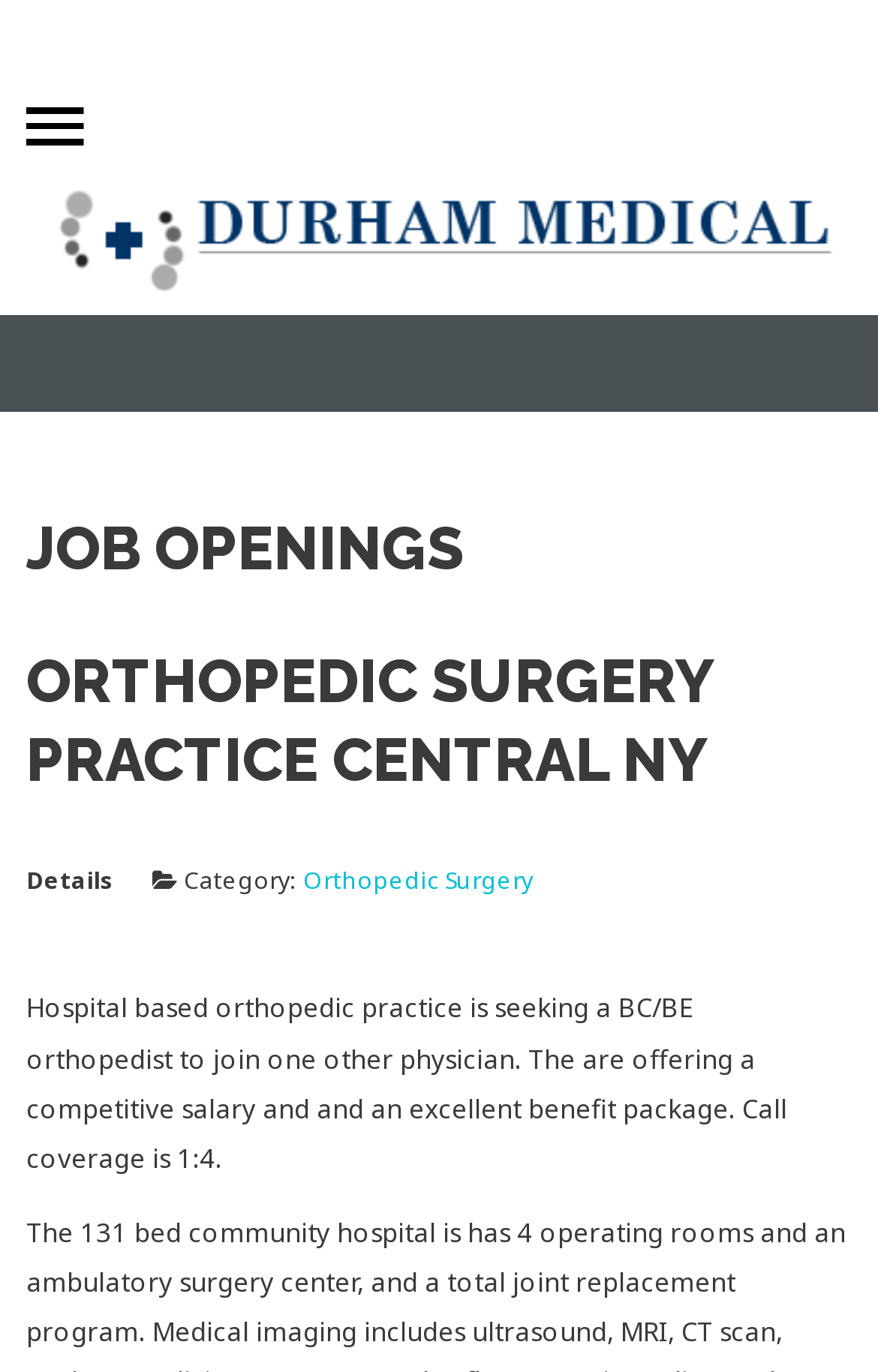Describe the entire webpage, focusing on both content and design.

The webpage is about an orthopedic surgery practice in Central New York. At the top, there is a logo and a search bar with a placeholder text "Search...". Below the search bar, there are four headings: "Job Openings", "Contact Us", "Medical Interview Process", and "Career Resources", each with a corresponding link.

To the right of the search bar, there is a section with a heading "SEARCH" and a deprecated warning message. Below this section, there is a search box with a placeholder text "Search..." and two headings: "JOB OPENINGS" and "ORTHOPEDIC SURGERY PRACTICE CENTRAL NY".

The main content of the webpage is a job posting with a description list. The list has one term "Details" and one detail section with a category "Orthopedic Surgery" and a job description. The job description is about a hospital-based orthopedic practice seeking a BC/BE orthopedist to join one other physician, offering a competitive salary and an excellent benefit package with a 1:4 call coverage.